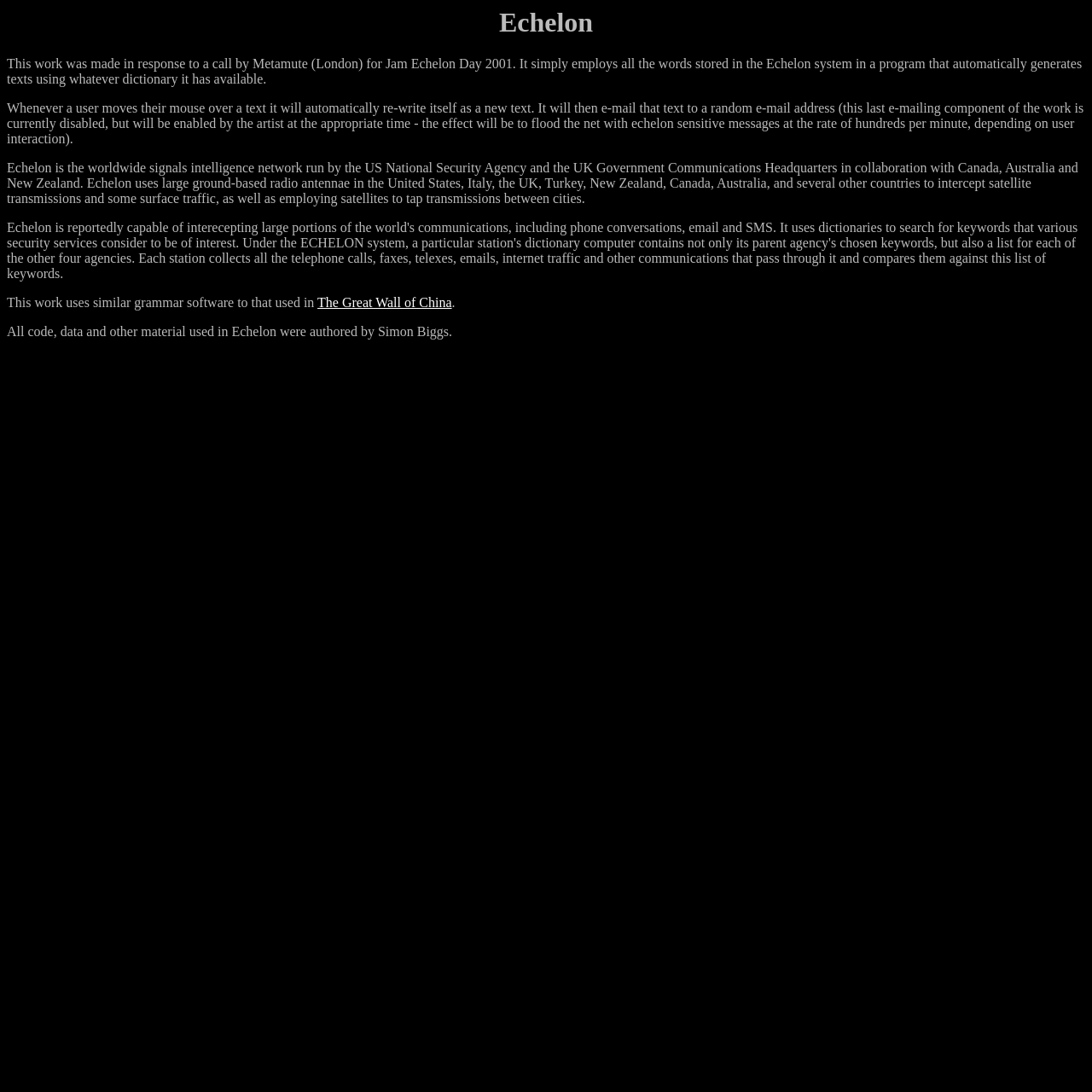What is the name of the project that inspired this work?
Refer to the image and provide a one-word or short phrase answer.

Jam Echelon Day 2001